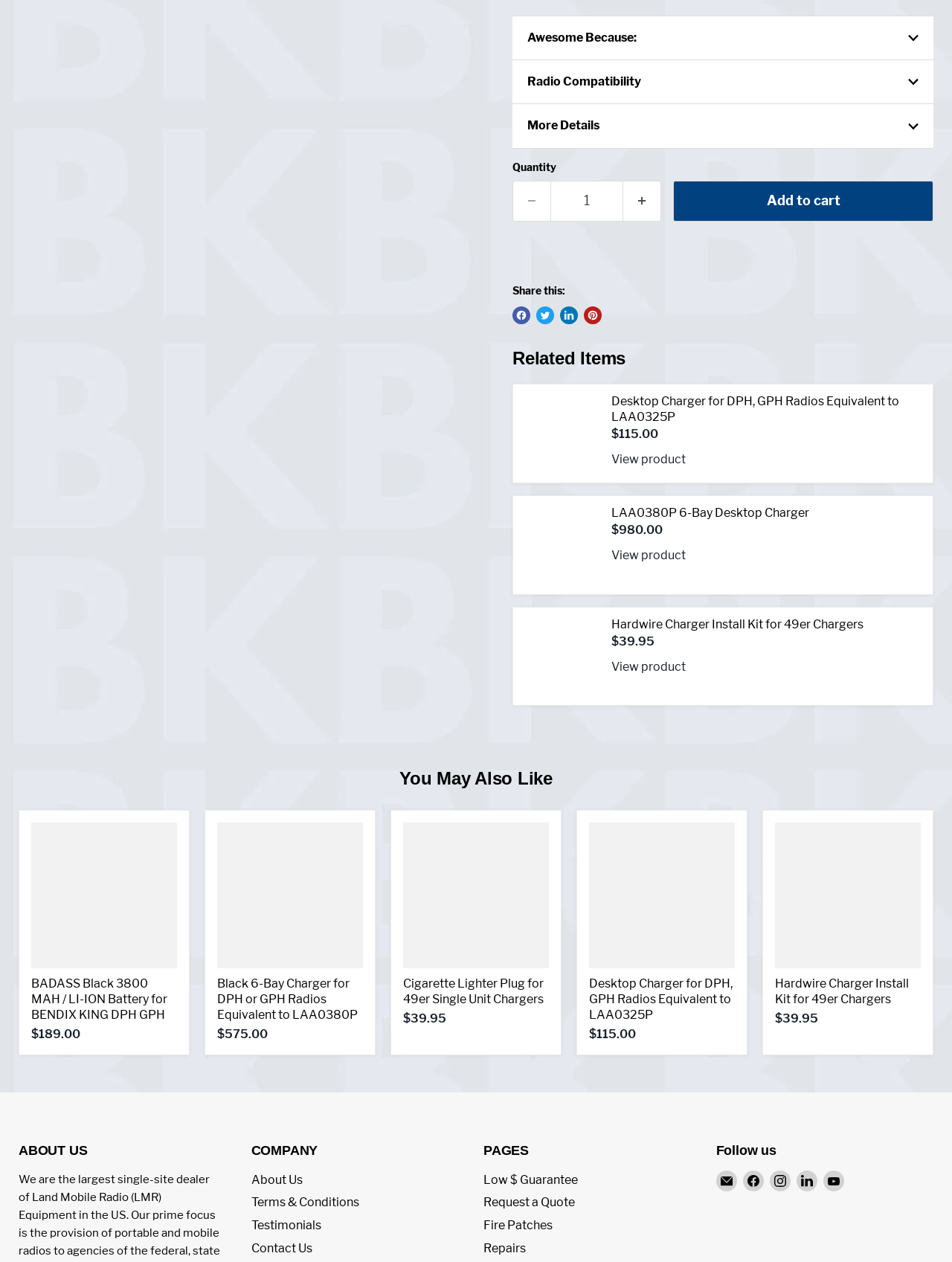Please determine the bounding box coordinates for the UI element described here. Use the format (top-left x, top-left y, bottom-right x, bottom-right y) with values bounded between 0 and 1: Testimonials

[0.264, 0.963, 0.477, 0.979]